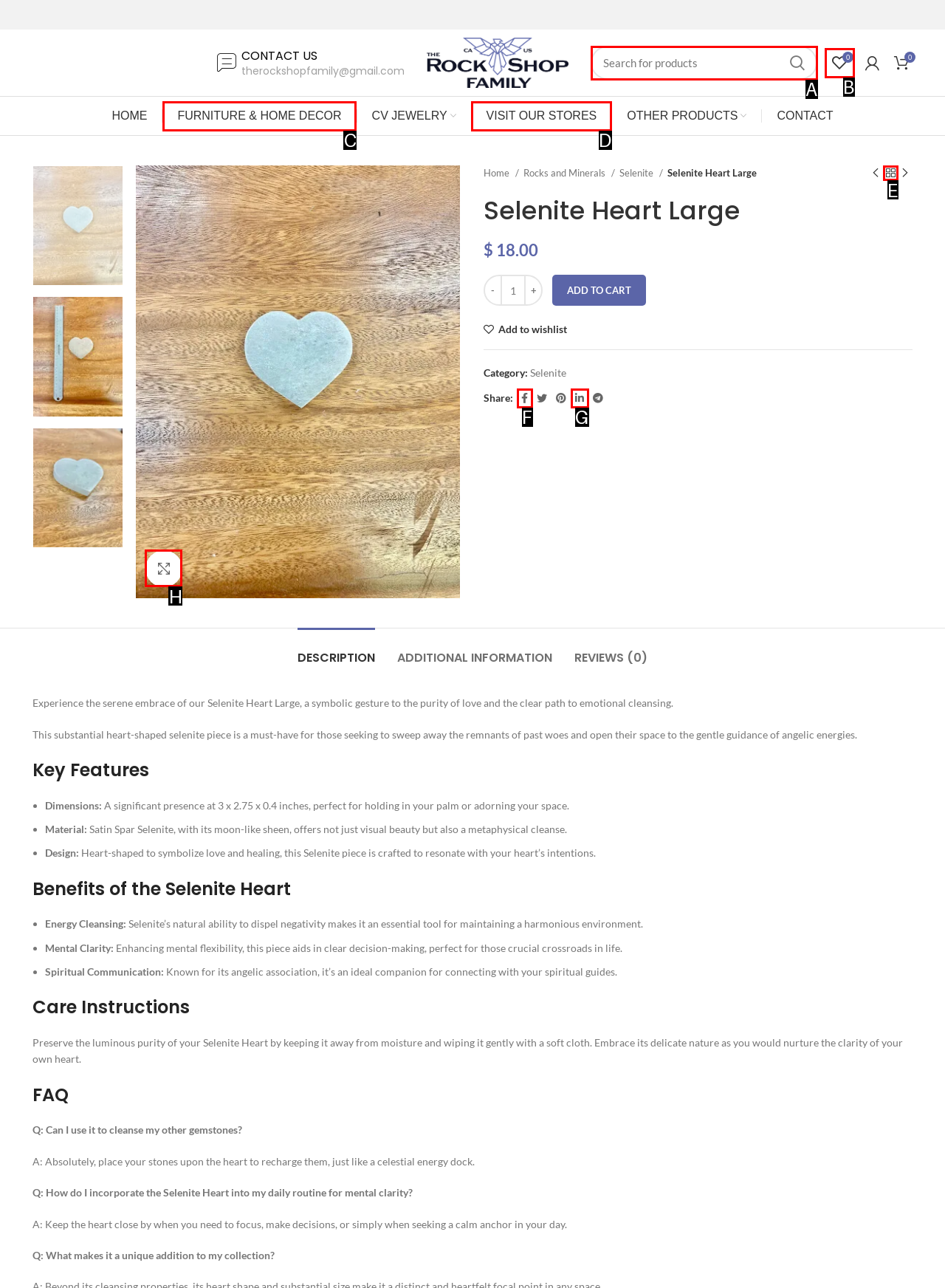Choose the UI element to click on to achieve this task: Search for products. Reply with the letter representing the selected element.

A